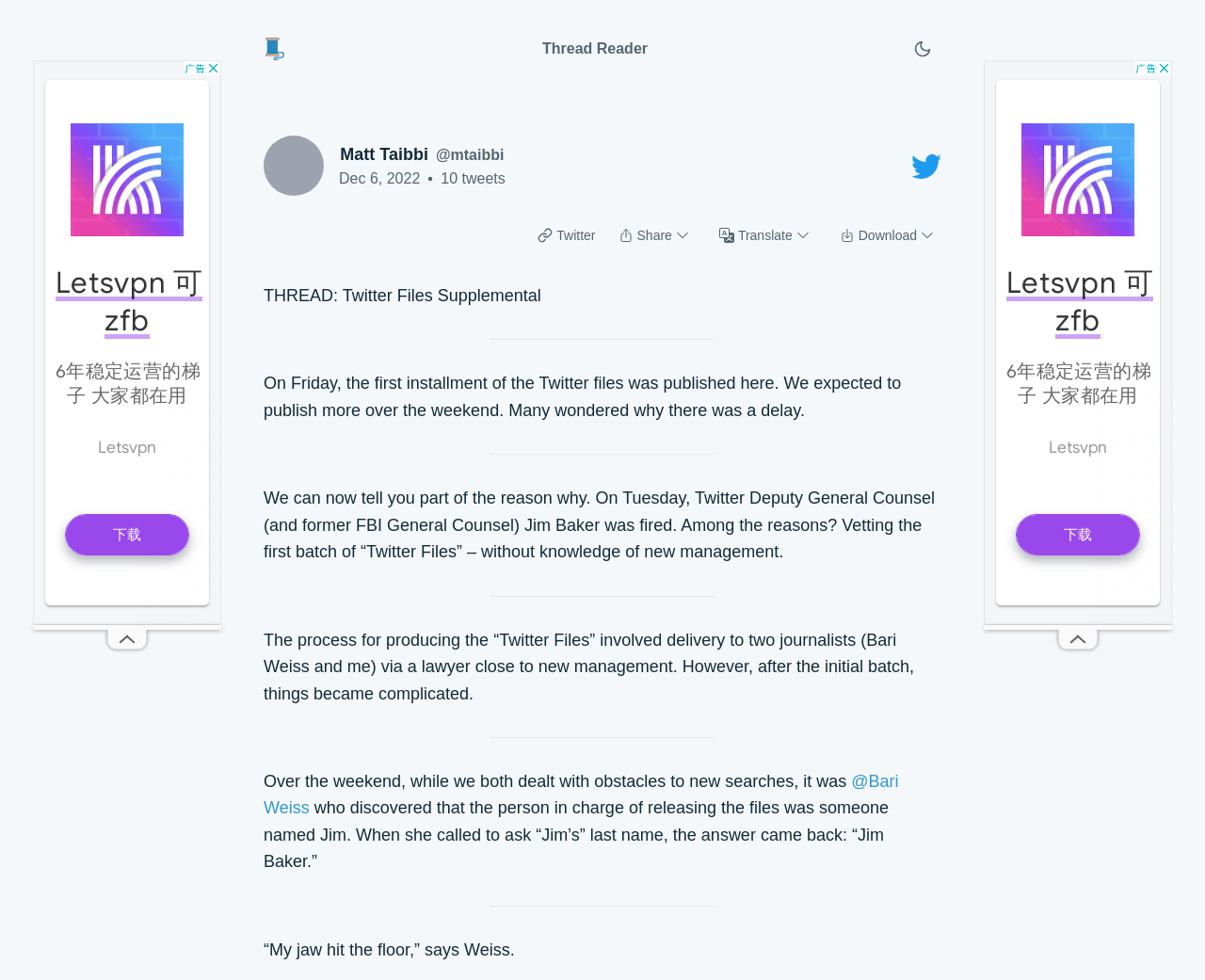Can you find and generate the webpage's heading?

THREAD: Twitter Files Supplemental